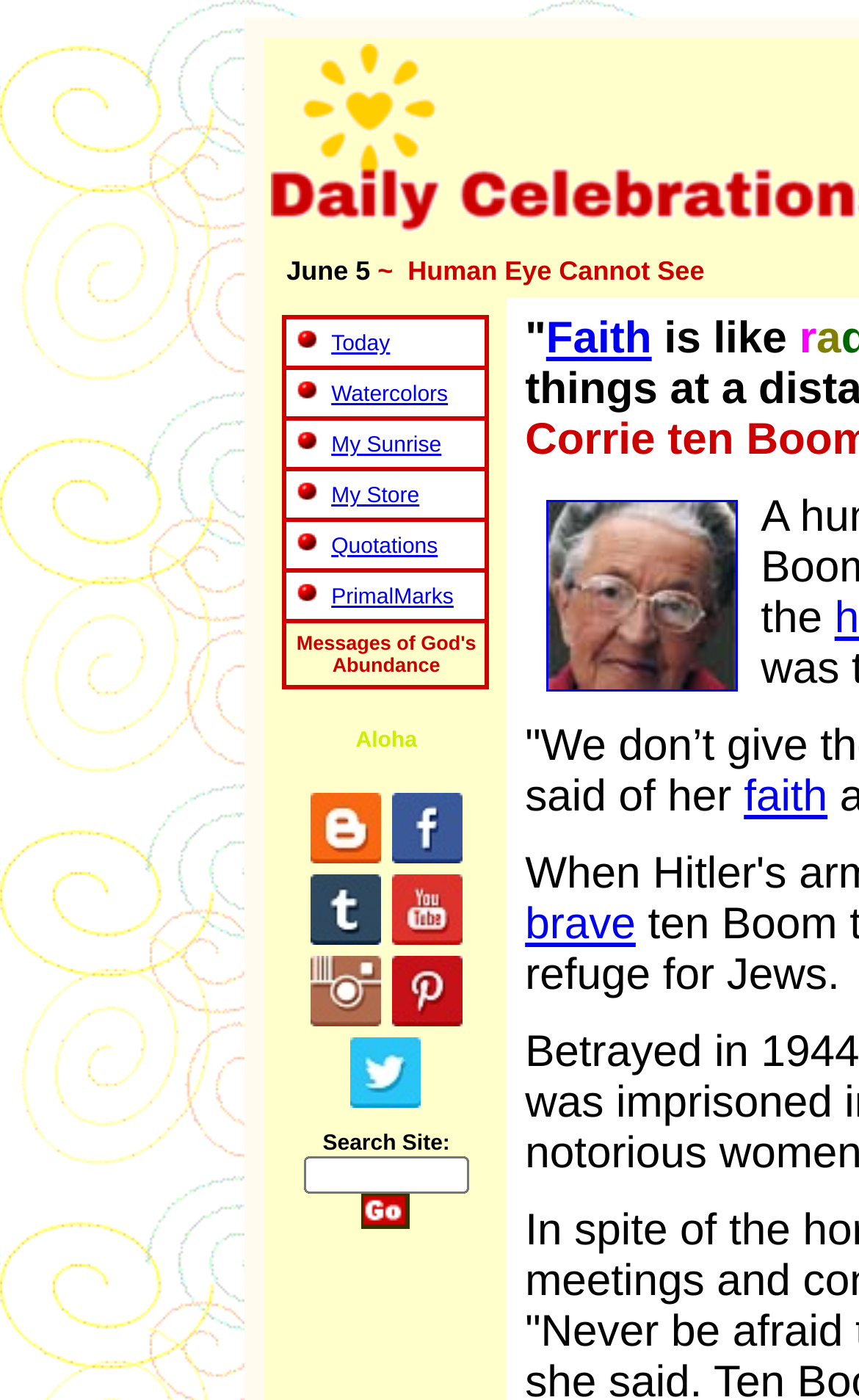Determine the bounding box coordinates of the clickable element to complete this instruction: "Read quotations". Provide the coordinates in the format of four float numbers between 0 and 1, [left, top, right, bottom].

[0.345, 0.382, 0.51, 0.4]